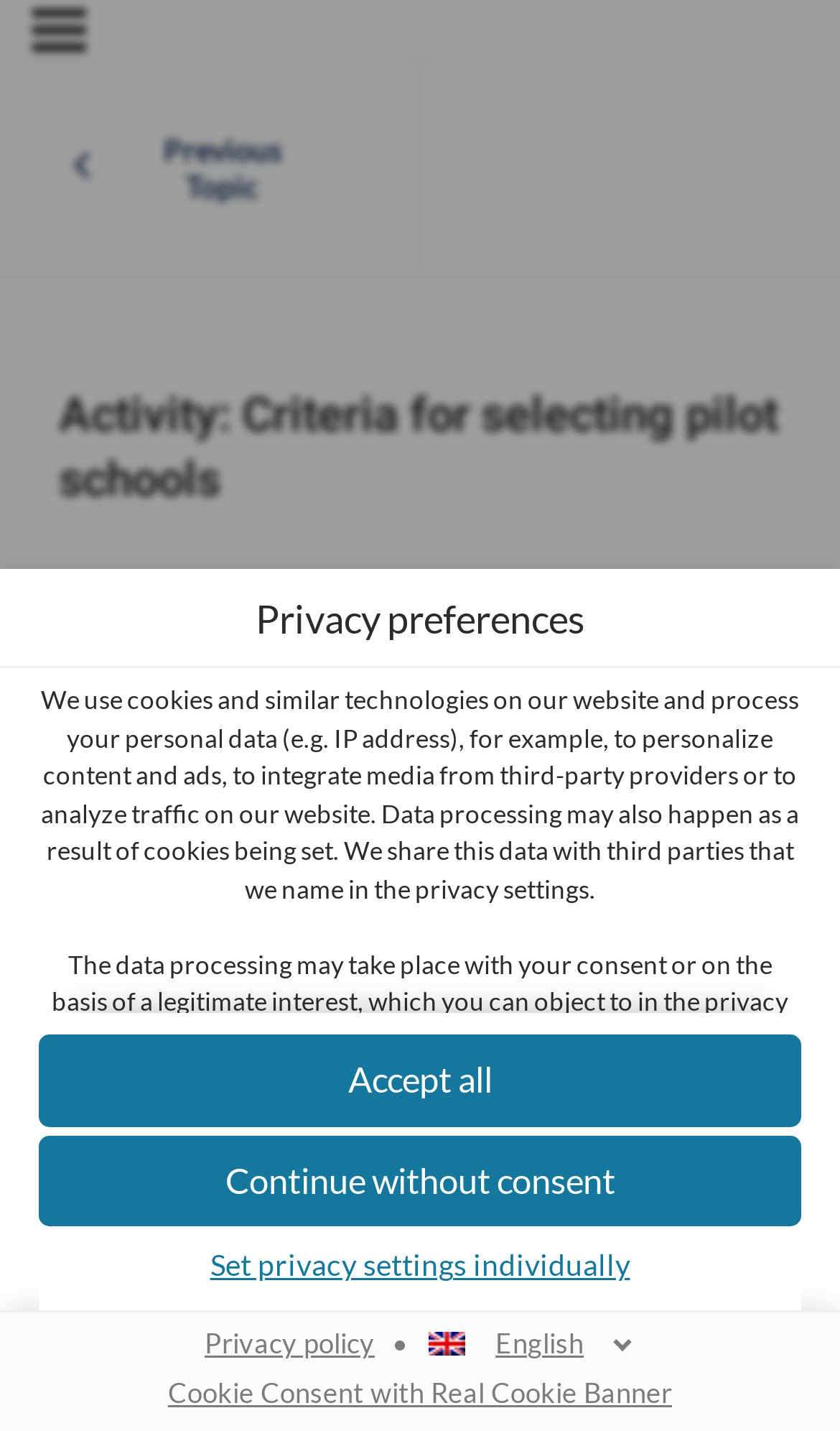Please specify the bounding box coordinates of the region to click in order to perform the following instruction: "Set privacy settings individually".

[0.046, 0.863, 0.954, 0.906]